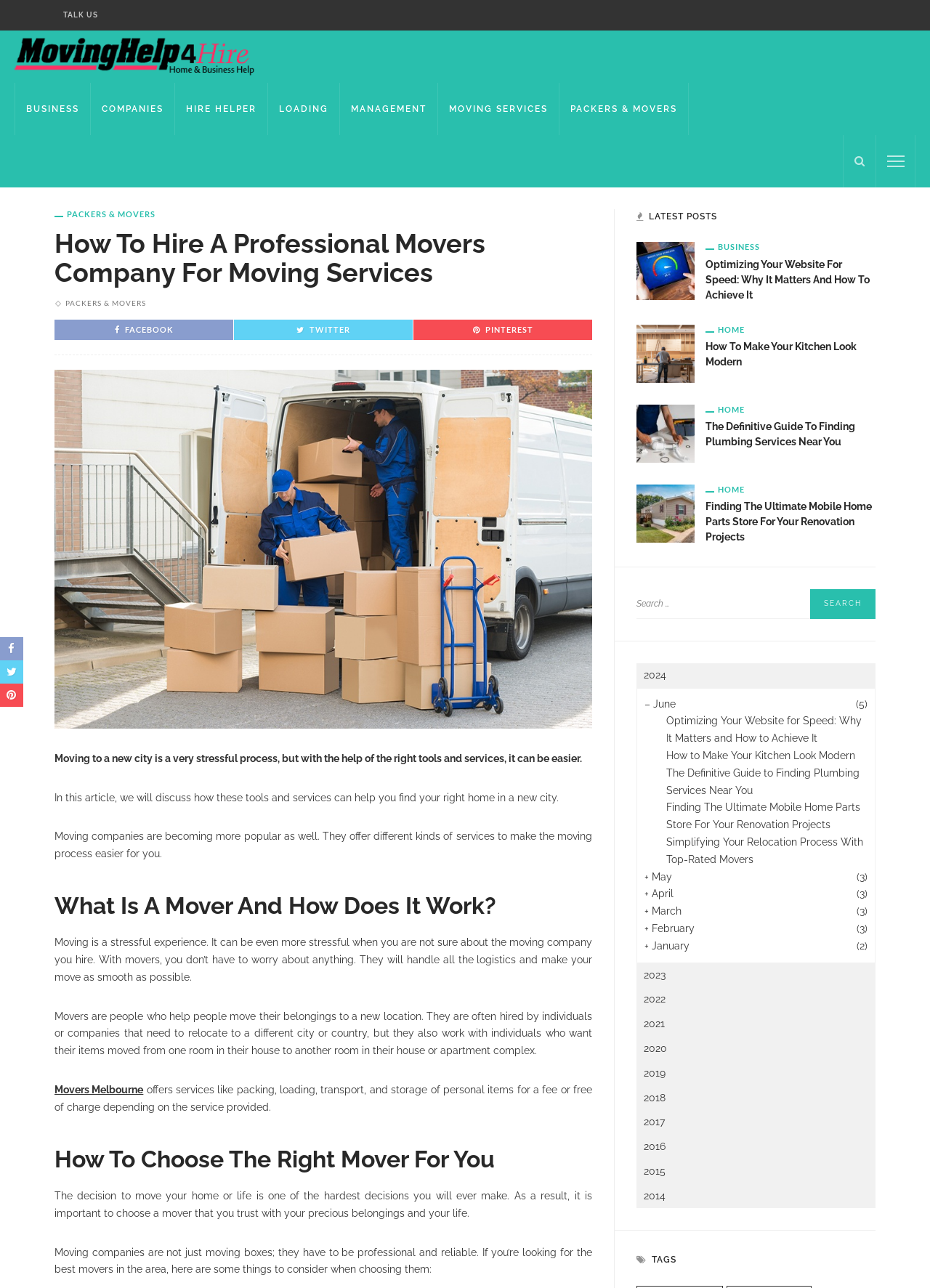How can I find a reliable moving company?
Refer to the image and provide a detailed answer to the question.

According to the webpage, when choosing a moving company, it is important to select a professional and reliable company that can handle your belongings with care, as moving companies are not just moving boxes, they have to be professional and reliable.